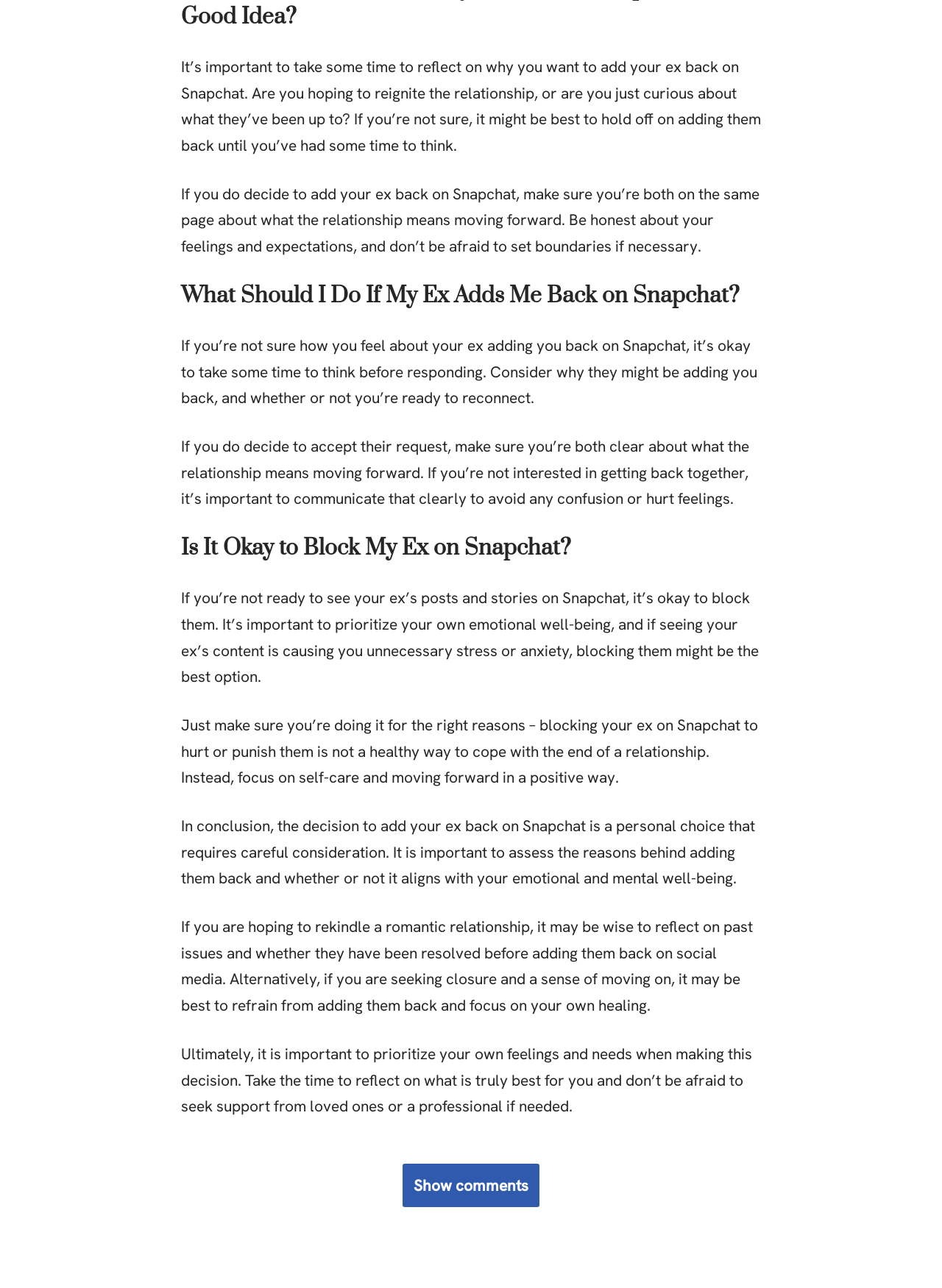Given the description "Show comments", provide the bounding box coordinates of the corresponding UI element.

[0.427, 0.903, 0.573, 0.937]